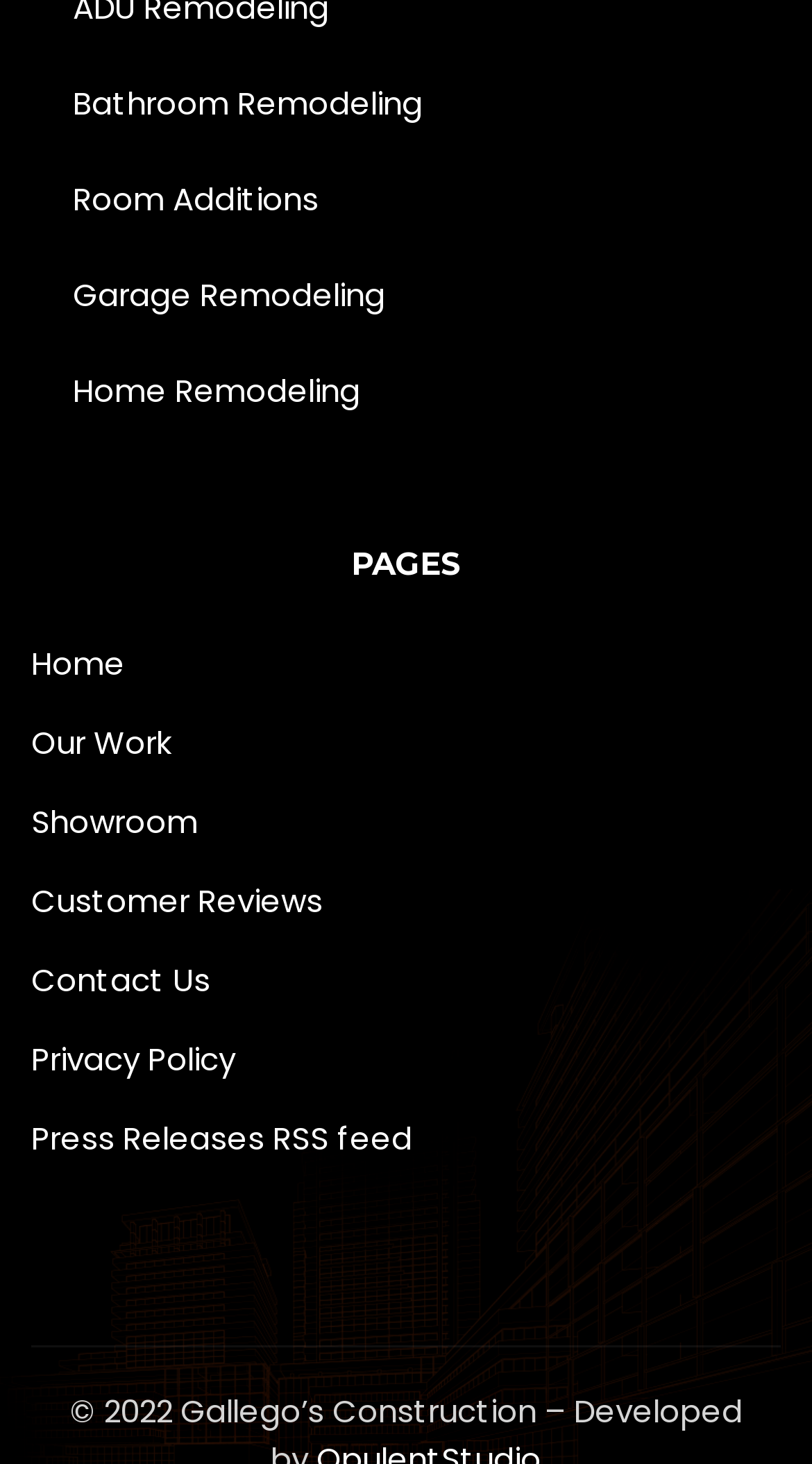Pinpoint the bounding box coordinates of the clickable area necessary to execute the following instruction: "View Our Work". The coordinates should be given as four float numbers between 0 and 1, namely [left, top, right, bottom].

[0.038, 0.481, 0.962, 0.536]